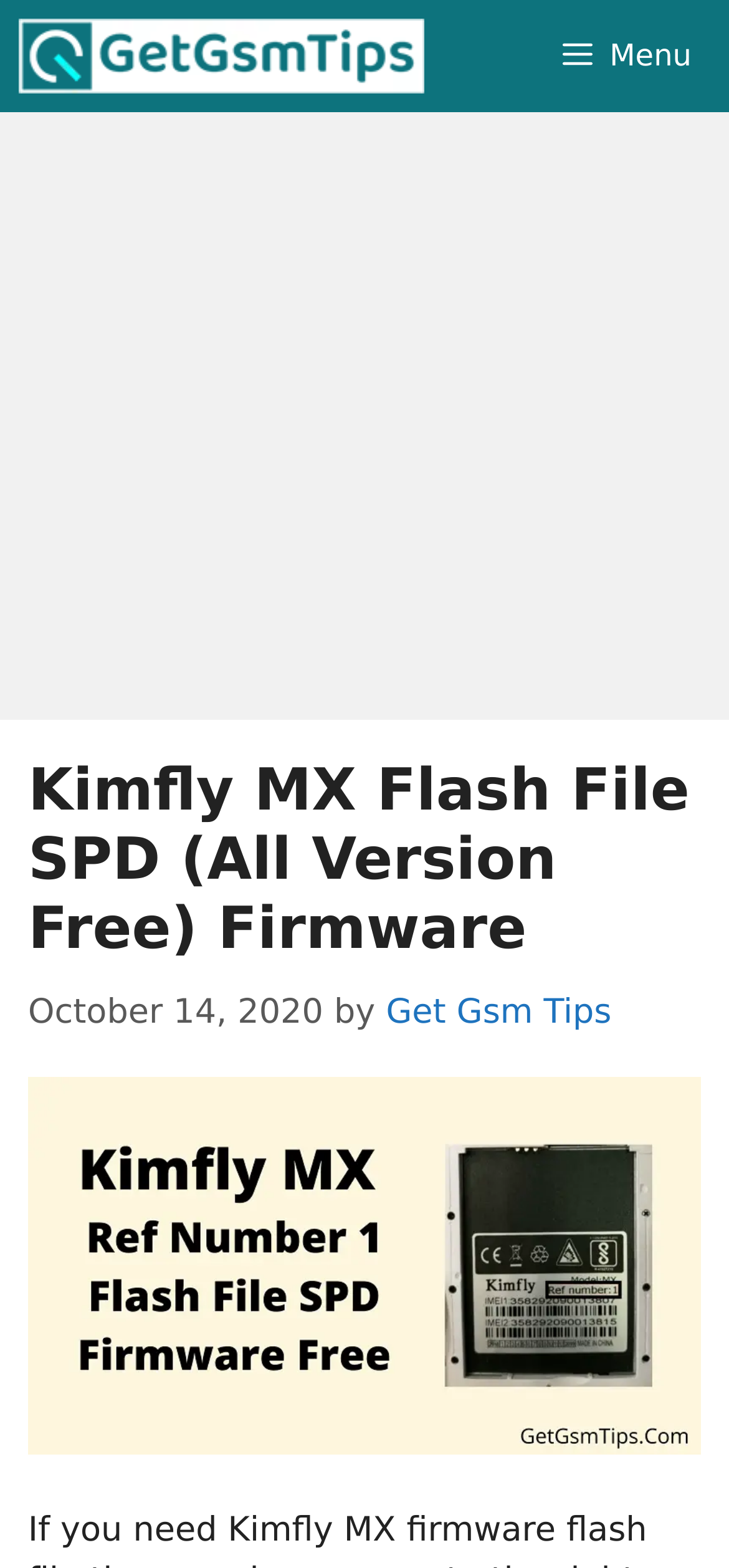What is the format of the firmware?
Can you offer a detailed and complete answer to this question?

The webpage is about the firmware of the Kimfly MX device, and the format of the firmware is mentioned in the same context. The format is Pac, android, which is a specific format for firmware files.